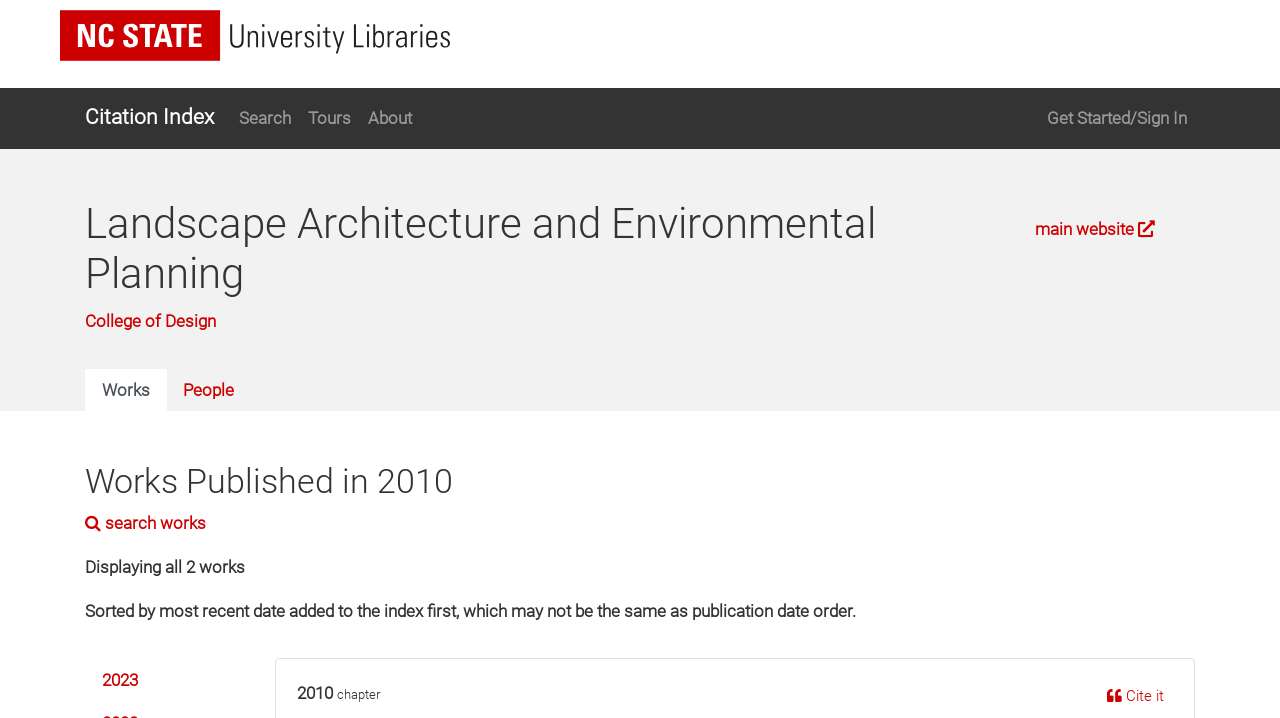Please find the bounding box coordinates of the element that needs to be clicked to perform the following instruction: "View citation index". The bounding box coordinates should be four float numbers between 0 and 1, represented as [left, top, right, bottom].

[0.066, 0.134, 0.167, 0.195]